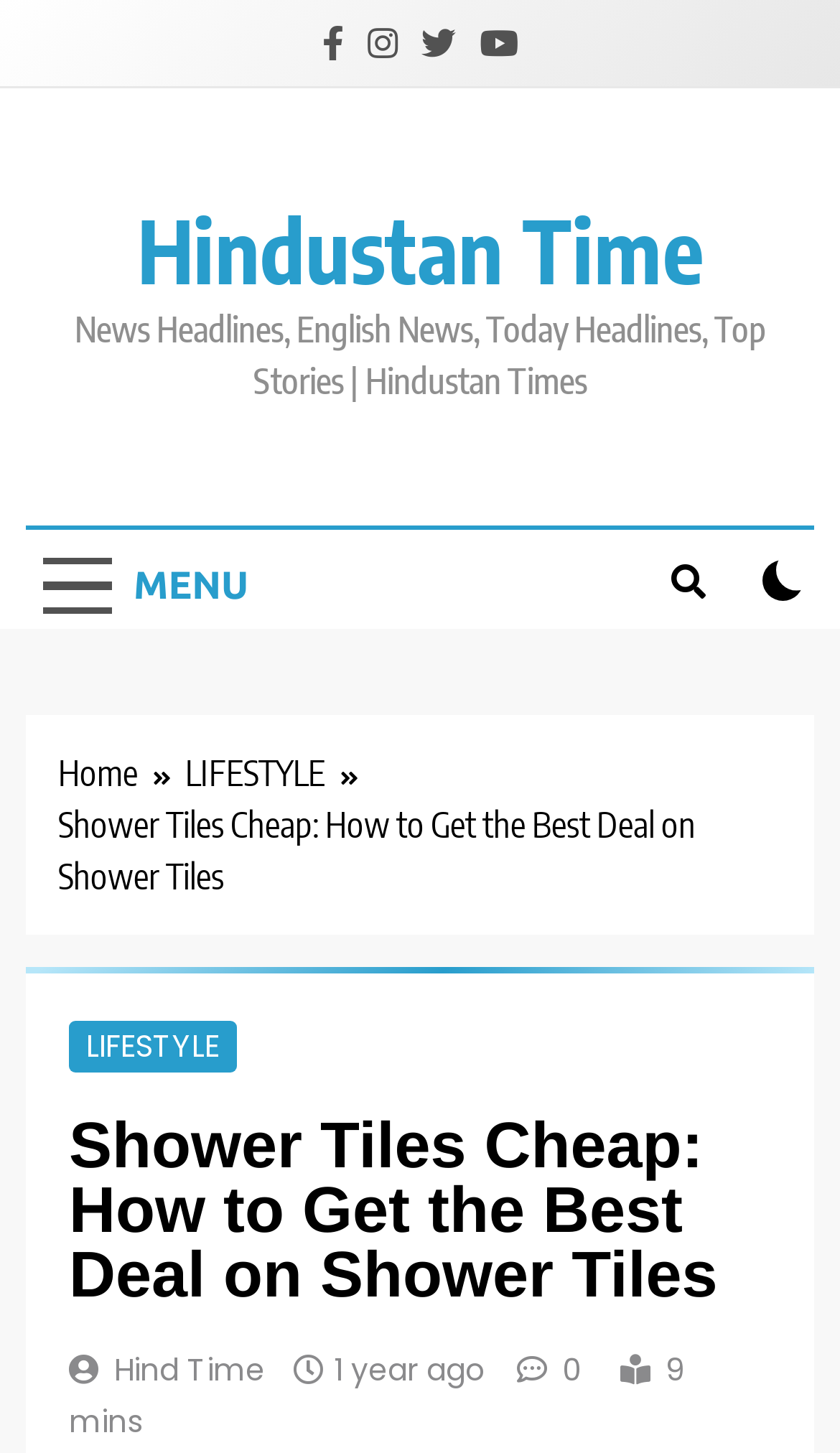Please give a concise answer to this question using a single word or phrase: 
Is the menu button expanded?

False